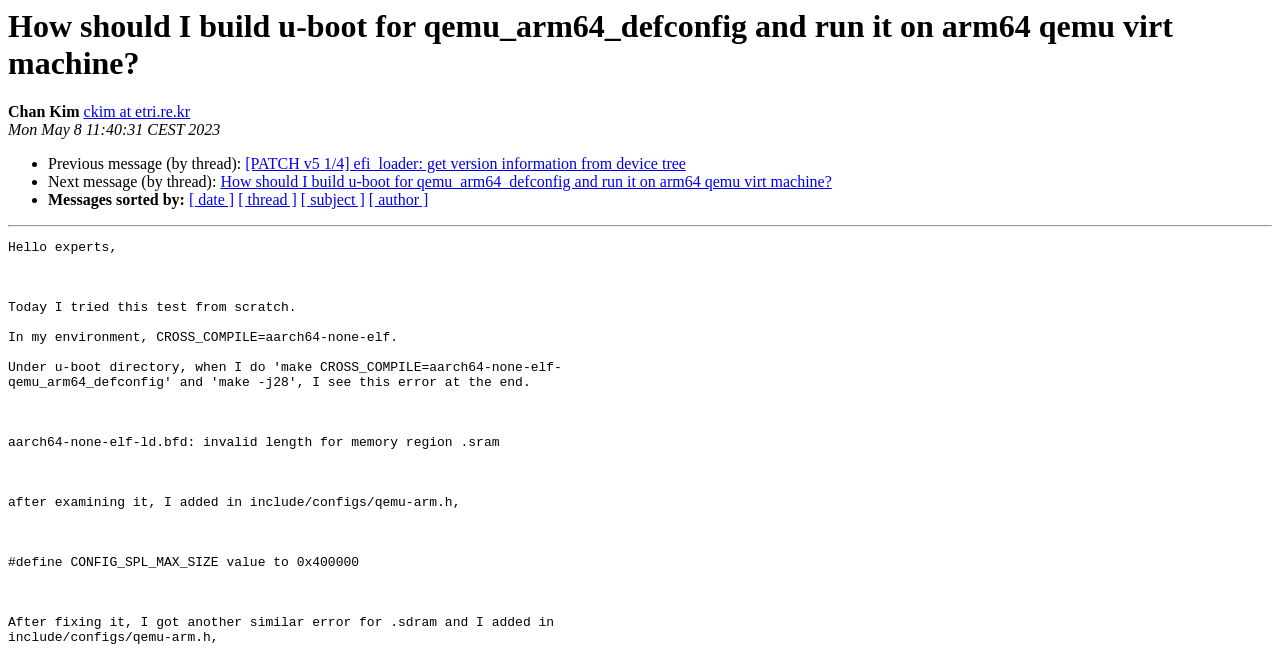What is the previous message in the thread?
Give a comprehensive and detailed explanation for the question.

I determined the previous message in the thread by looking at the link element '[PATCH v5 1/4] efi_loader: get version information from device tree' which is located at [0.192, 0.238, 0.536, 0.264] and is likely to be the previous message in the thread.